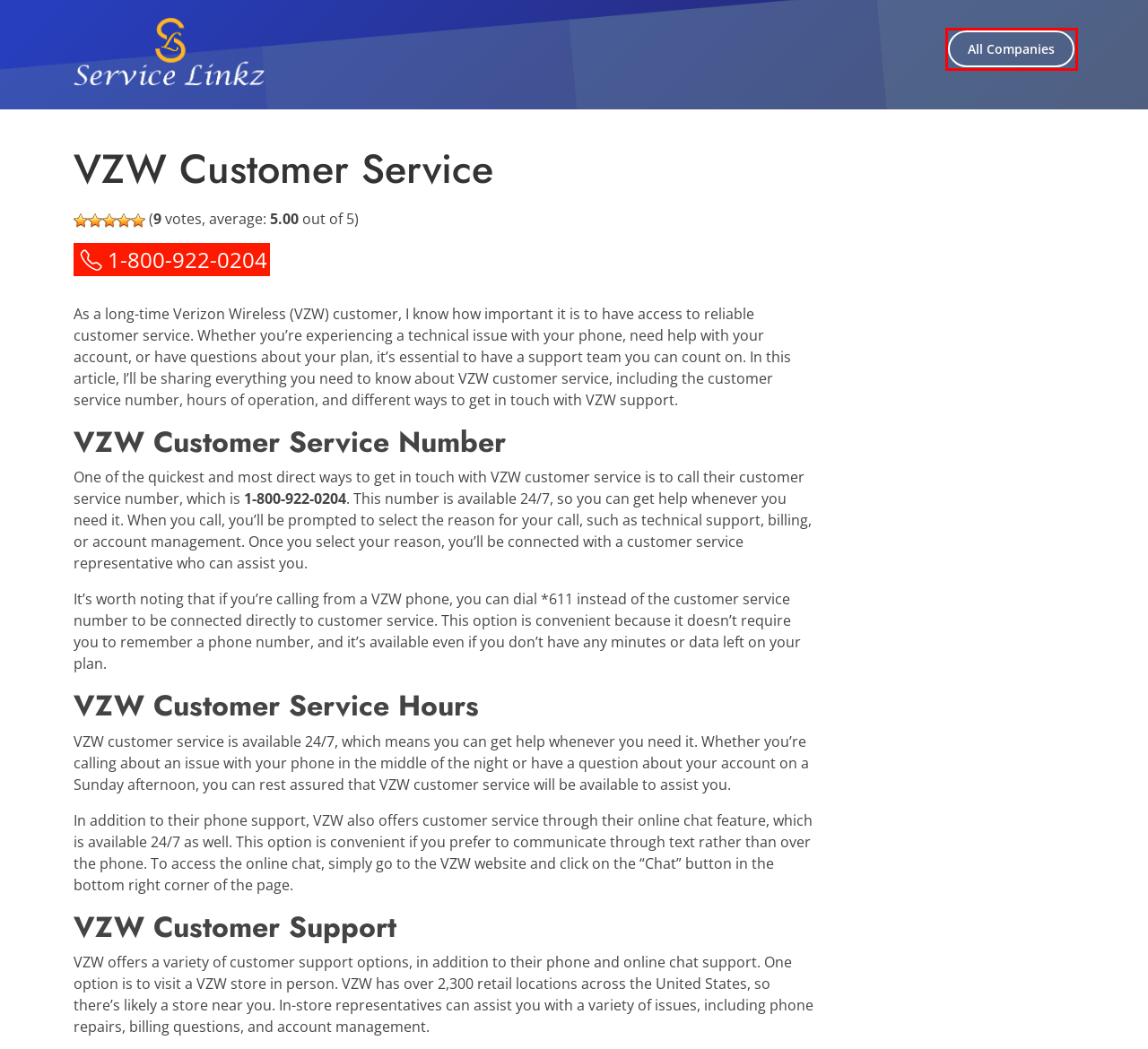Analyze the screenshot of a webpage with a red bounding box and select the webpage description that most accurately describes the new page resulting from clicking the element inside the red box. Here are the candidates:
A. vzw customer care number | Service Link
B. Verizon: Wireless, Internet, TV and Phone Services | Official Site
C. Customer Service Phone Numbers for Companies Starting with A Letter | Service Link
D. Disclaimer | Service Link
E. vzw customer service number | Service Link
F. Get USA Customer Support and Service Contact Details
G. Service Link
H. vzw customer service hours | Service Link

C